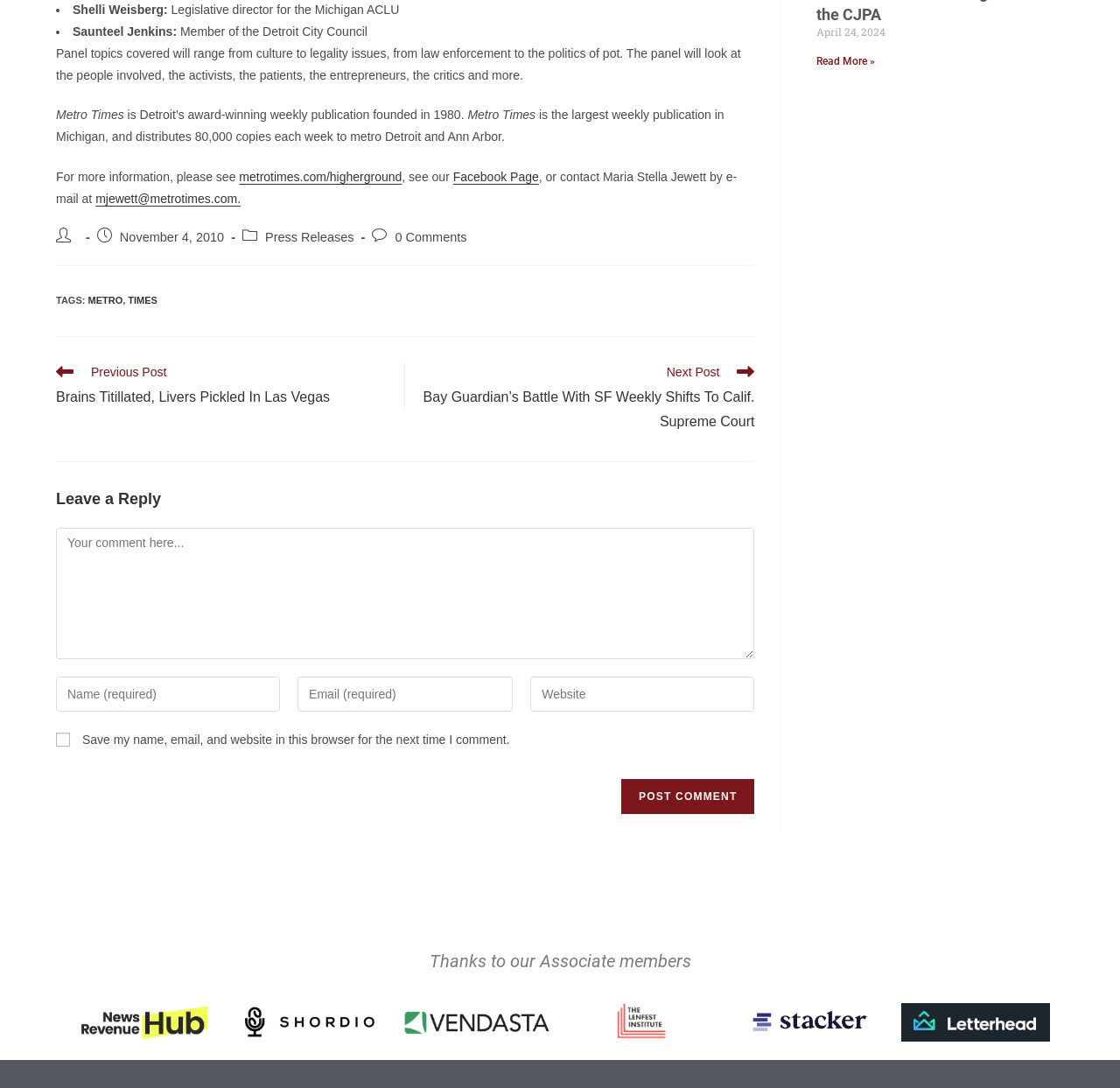Can you pinpoint the bounding box coordinates for the clickable element required for this instruction: "Learn more about 'GeneratePress'"? The coordinates should be four float numbers between 0 and 1, i.e., [left, top, right, bottom].

None